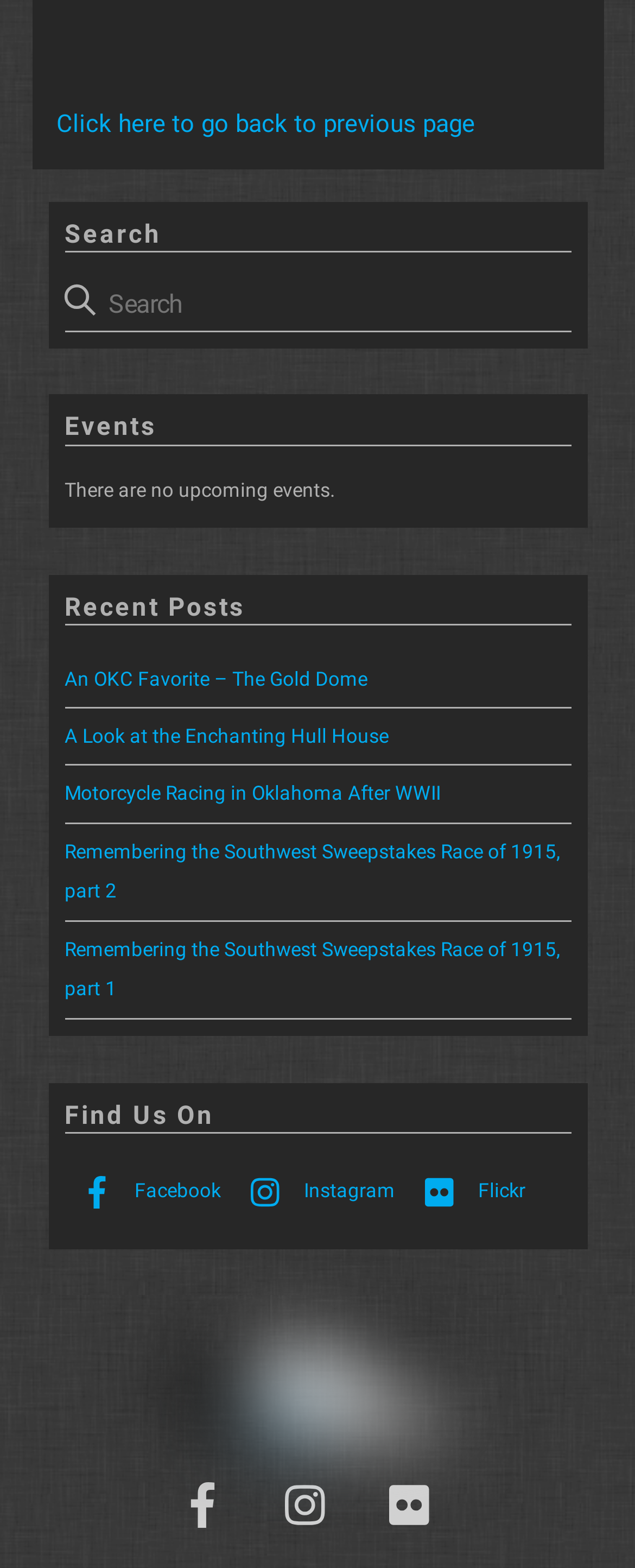Find the bounding box coordinates for the HTML element described as: "aria-label="facebook"". The coordinates should consist of four float values between 0 and 1, i.e., [left, top, right, bottom].

[0.258, 0.951, 0.399, 0.968]